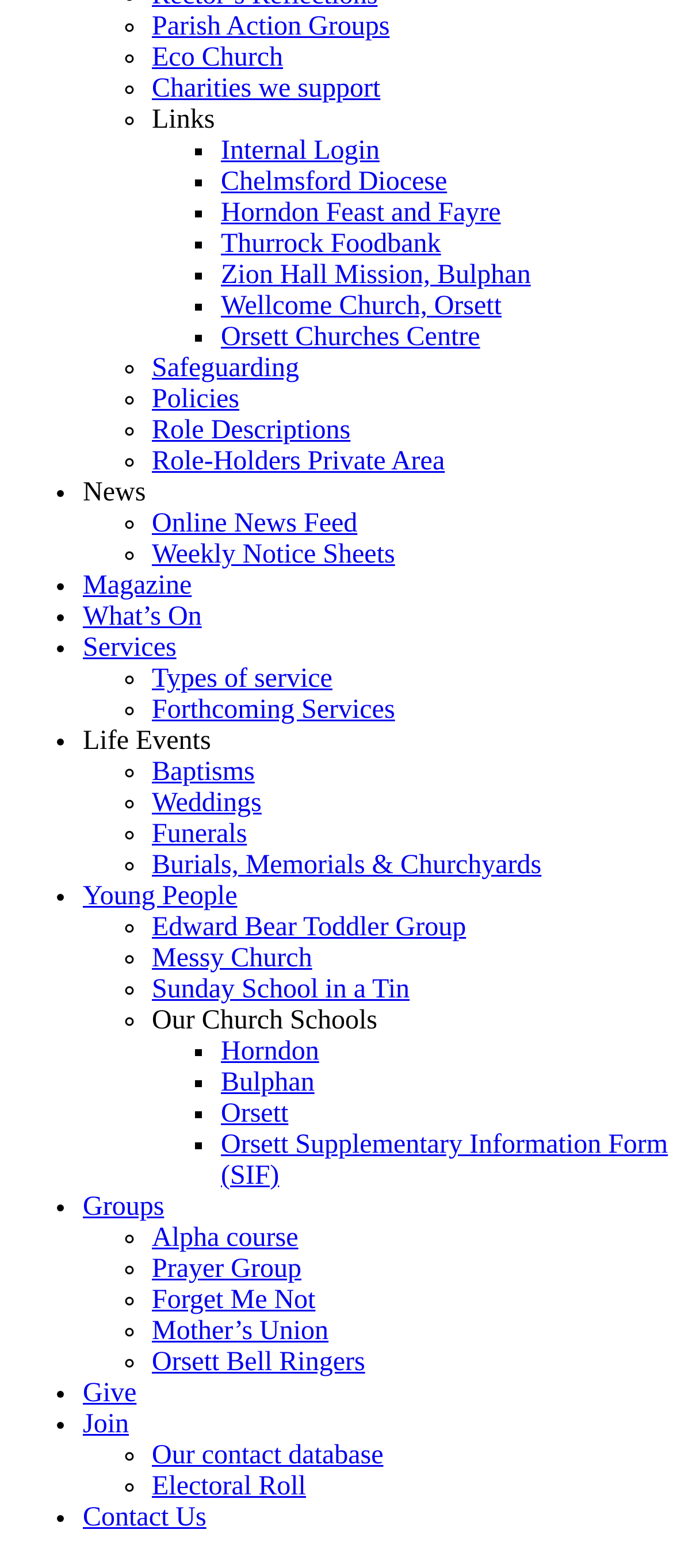How many types of services are listed?
Please provide a comprehensive and detailed answer to the question.

Under the 'Services' menu item, there are two sub-menu items: 'Types of service' and 'Forthcoming Services', indicating that there are two types of services listed.